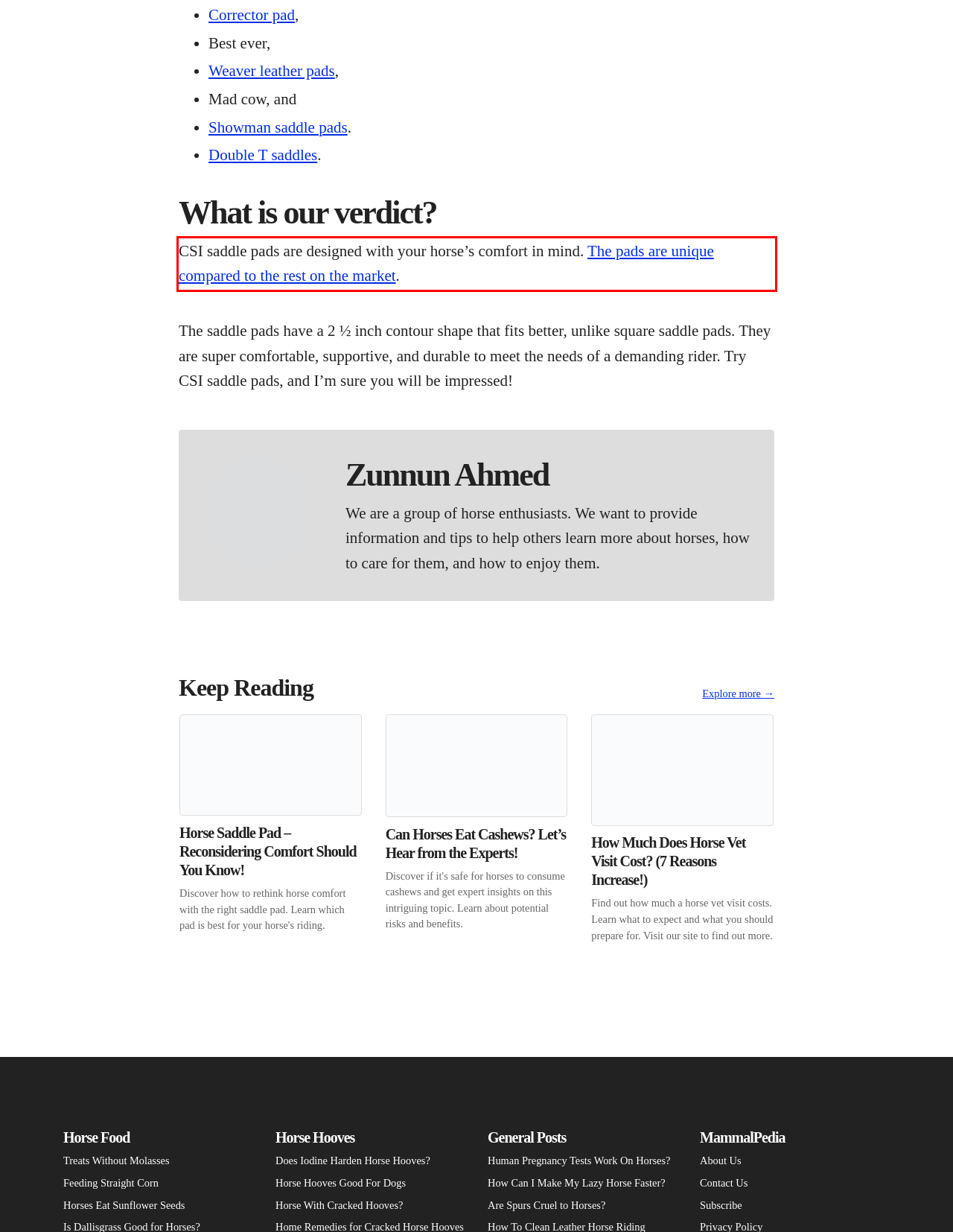Analyze the webpage screenshot and use OCR to recognize the text content in the red bounding box.

CSI saddle pads are designed with your horse’s comfort in mind. The pads are unique compared to the rest on the market.